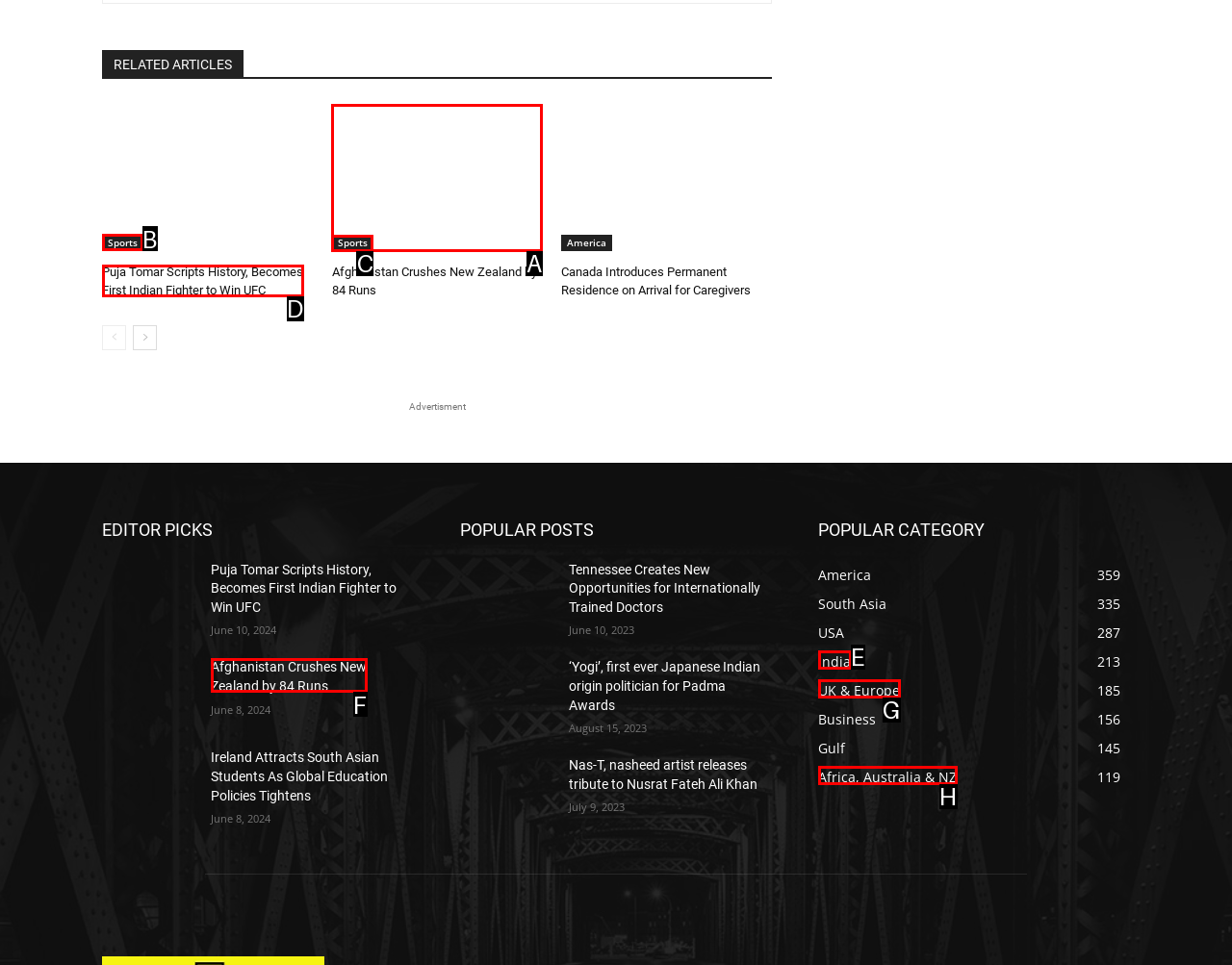Determine the letter of the element I should select to fulfill the following instruction: Click on the 'Sports' link. Just provide the letter.

B